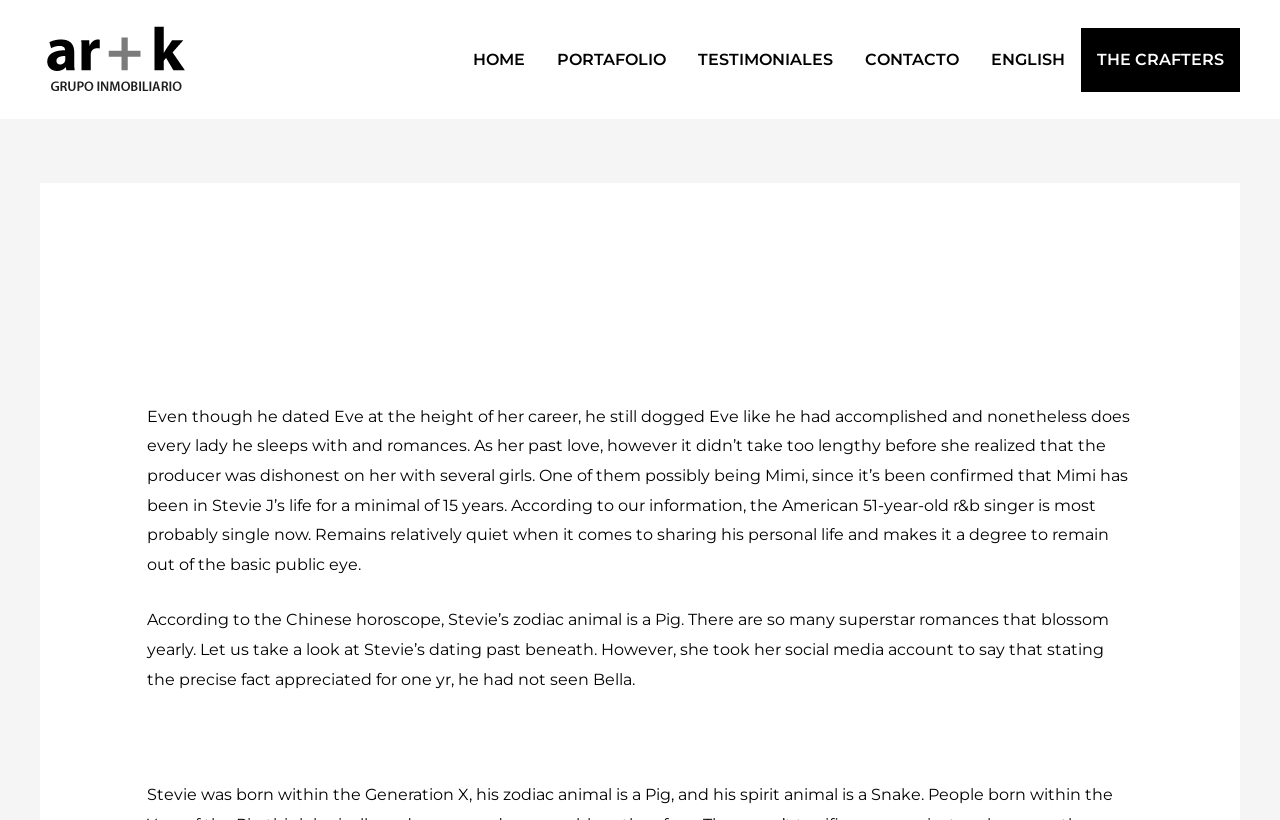Extract the bounding box coordinates for the UI element described by the text: "Best Dating Chat". The coordinates should be in the form of [left, top, right, bottom] with values between 0 and 1.

[0.115, 0.425, 0.223, 0.448]